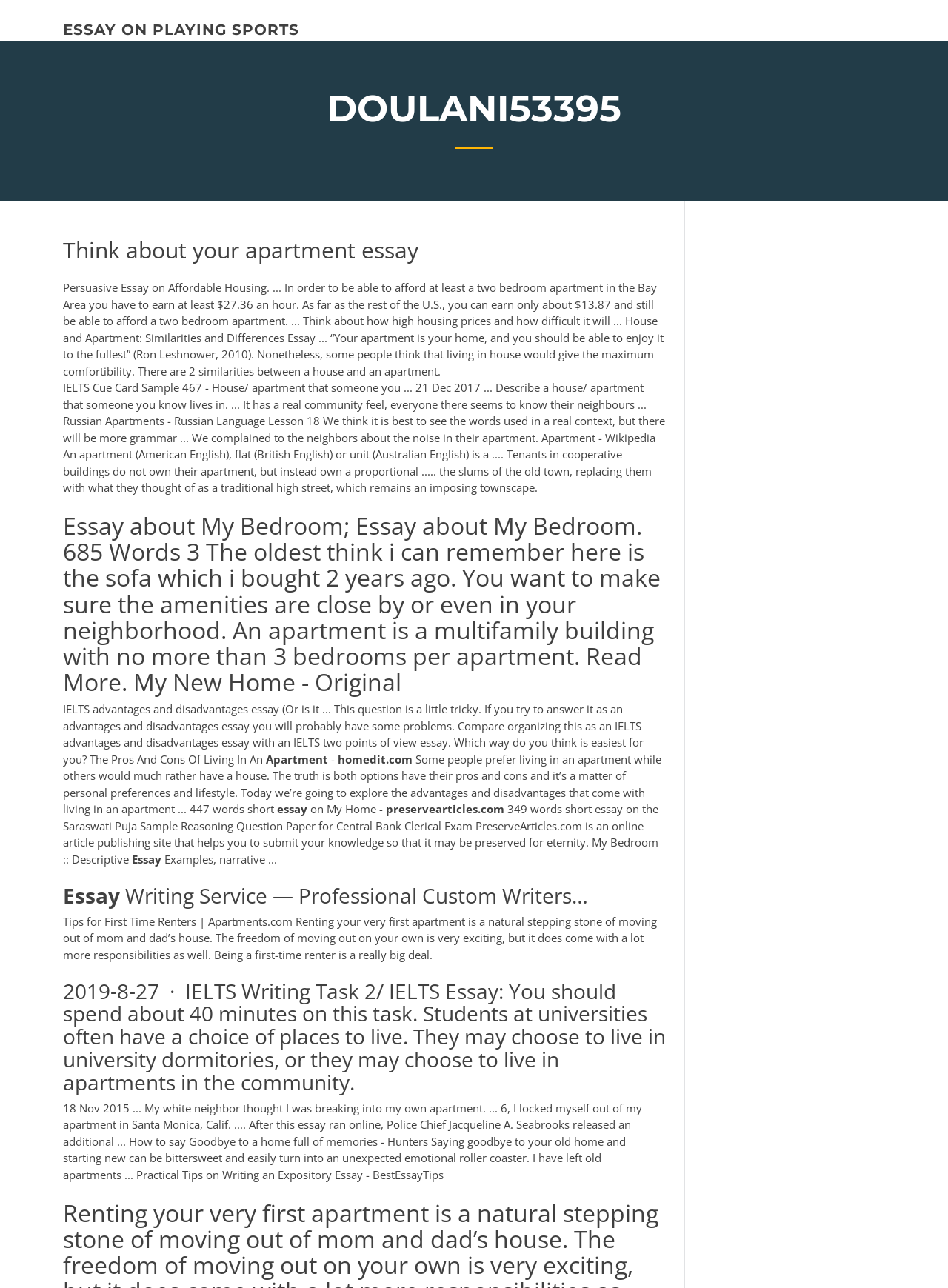Consider the image and give a detailed and elaborate answer to the question: 
What is the main topic of the webpage?

Based on the webpage content, I can see that the main topic is related to apartments and housing. There are multiple essays and articles about living in apartments, the pros and cons of apartment living, and even a persuasive essay on affordable housing.